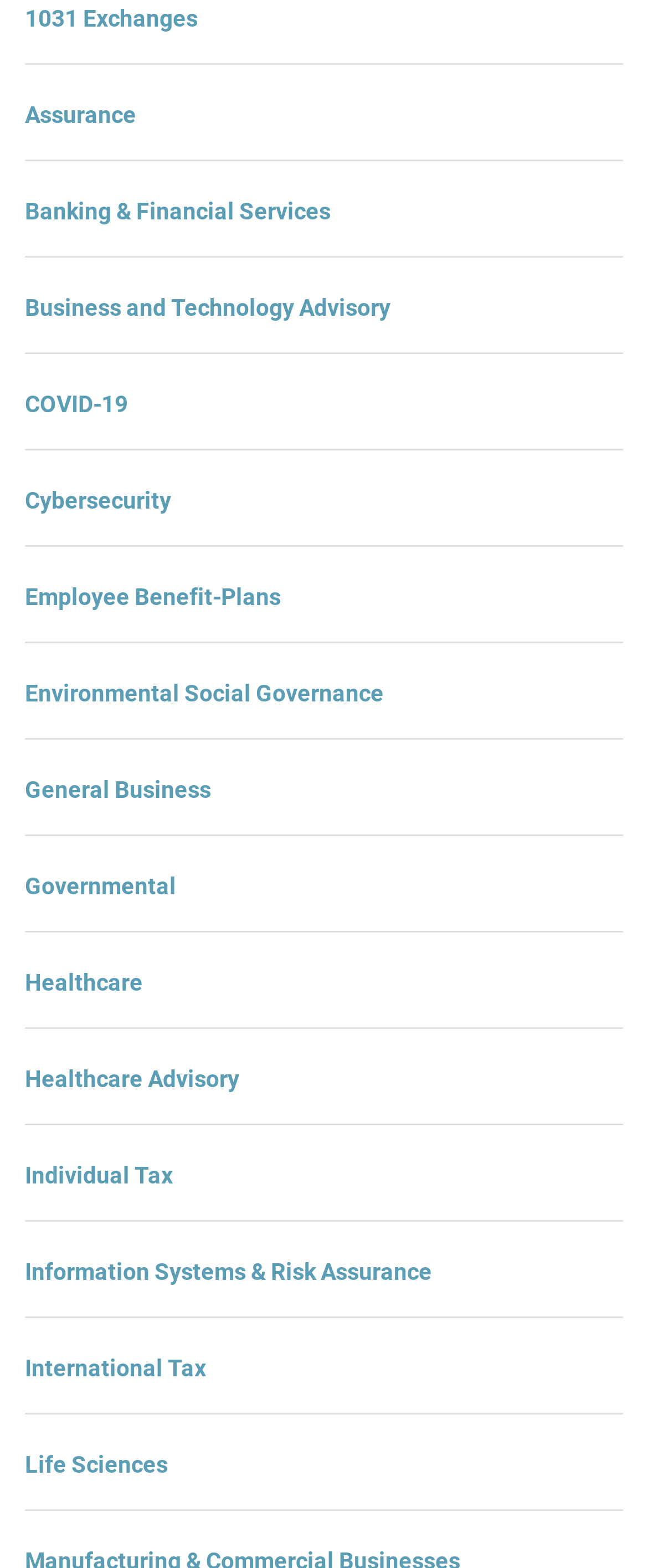Show me the bounding box coordinates of the clickable region to achieve the task as per the instruction: "Get information on COVID-19".

[0.038, 0.249, 0.197, 0.266]